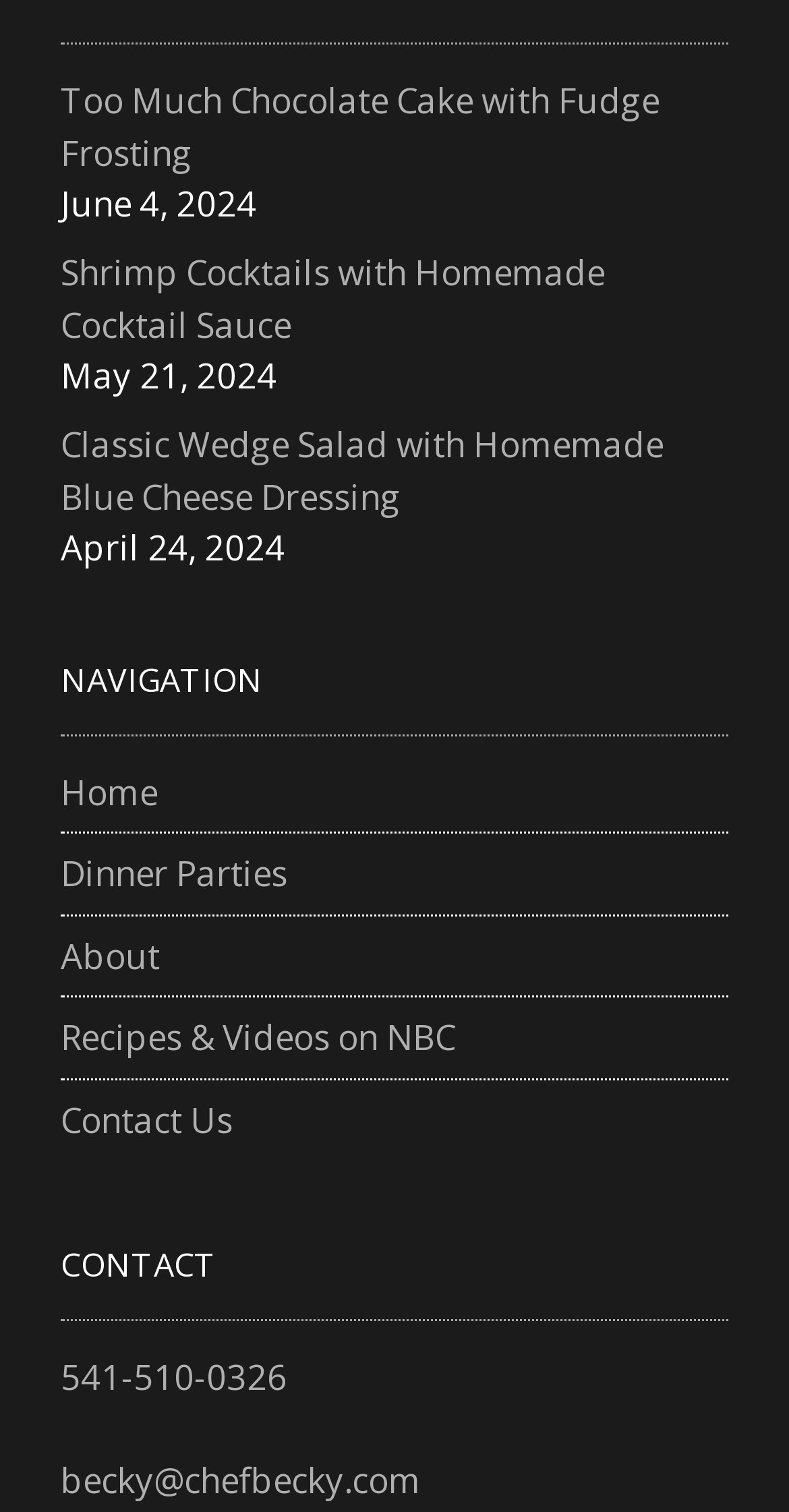Could you highlight the region that needs to be clicked to execute the instruction: "View November 2019"?

None